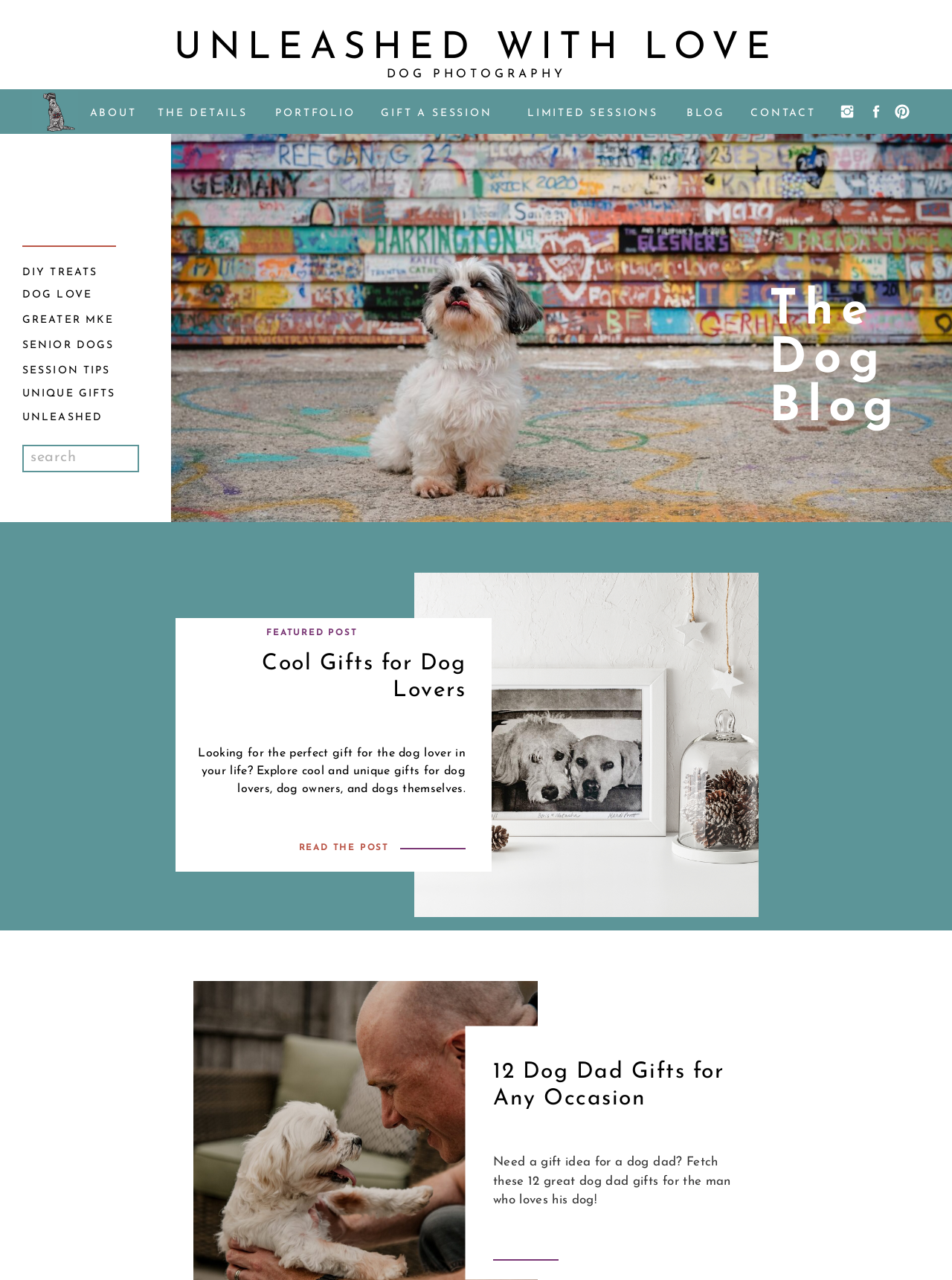Find the bounding box coordinates of the element to click in order to complete this instruction: "Click on the 'UNLEASHED WITH LOVE' link". The bounding box coordinates must be four float numbers between 0 and 1, denoted as [left, top, right, bottom].

[0.177, 0.024, 0.823, 0.05]